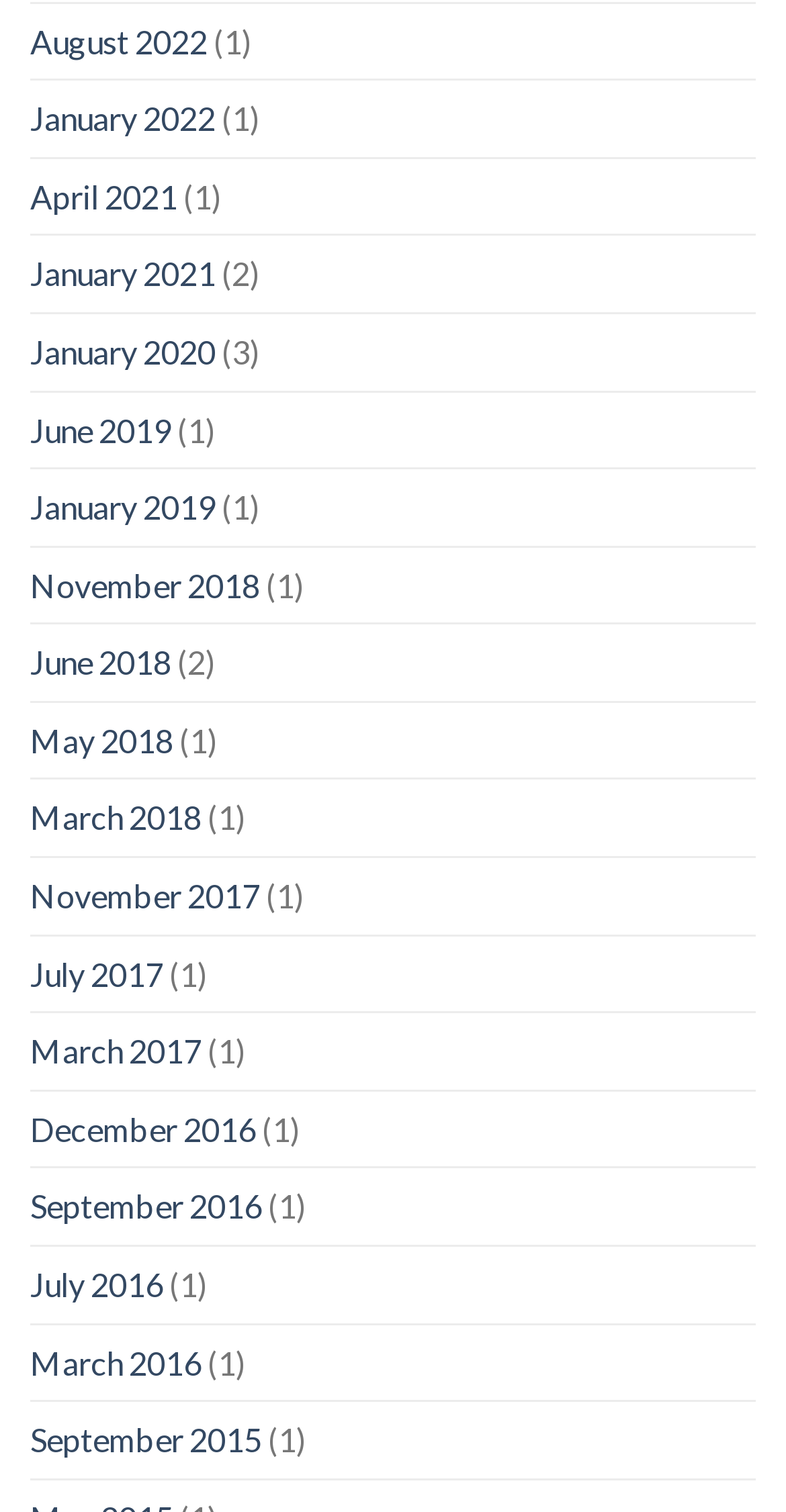What is the earliest year listed?
Identify the answer in the screenshot and reply with a single word or phrase.

2015